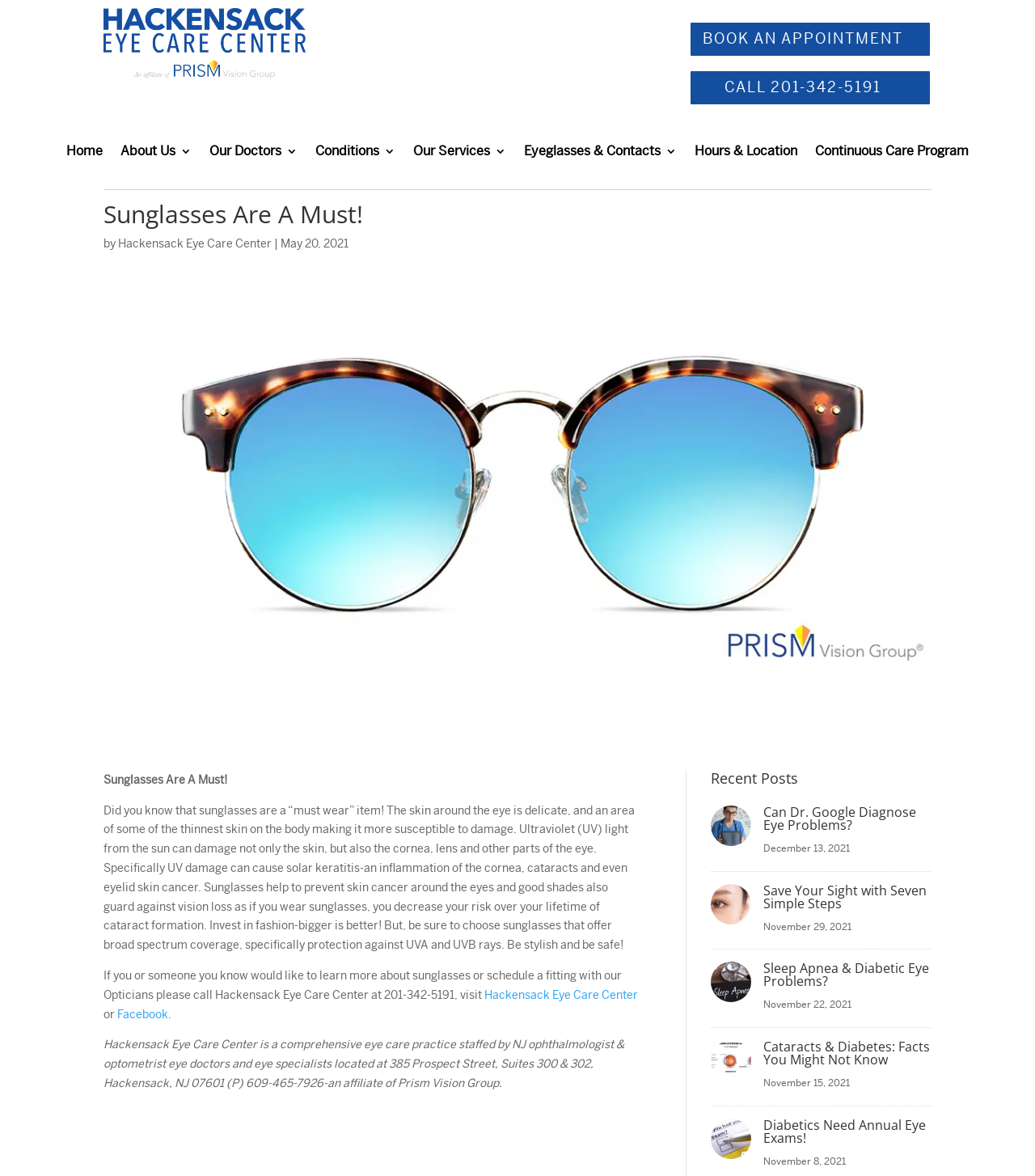Show the bounding box coordinates of the element that should be clicked to complete the task: "Read the 'Recent Posts'".

[0.687, 0.655, 0.9, 0.675]